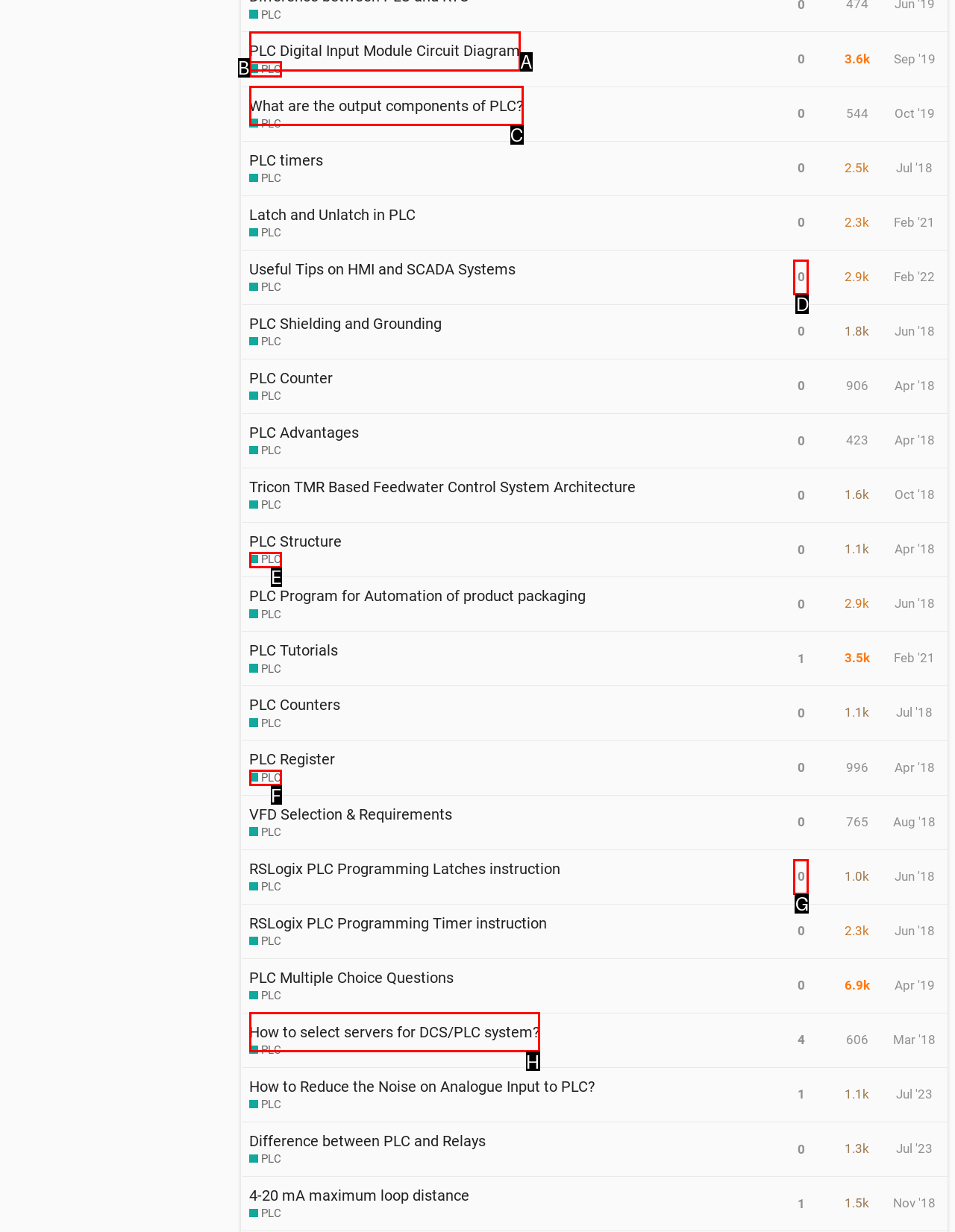Choose the UI element to click on to achieve this task: Click on the 'What are the output components of PLC?' link. Reply with the letter representing the selected element.

C